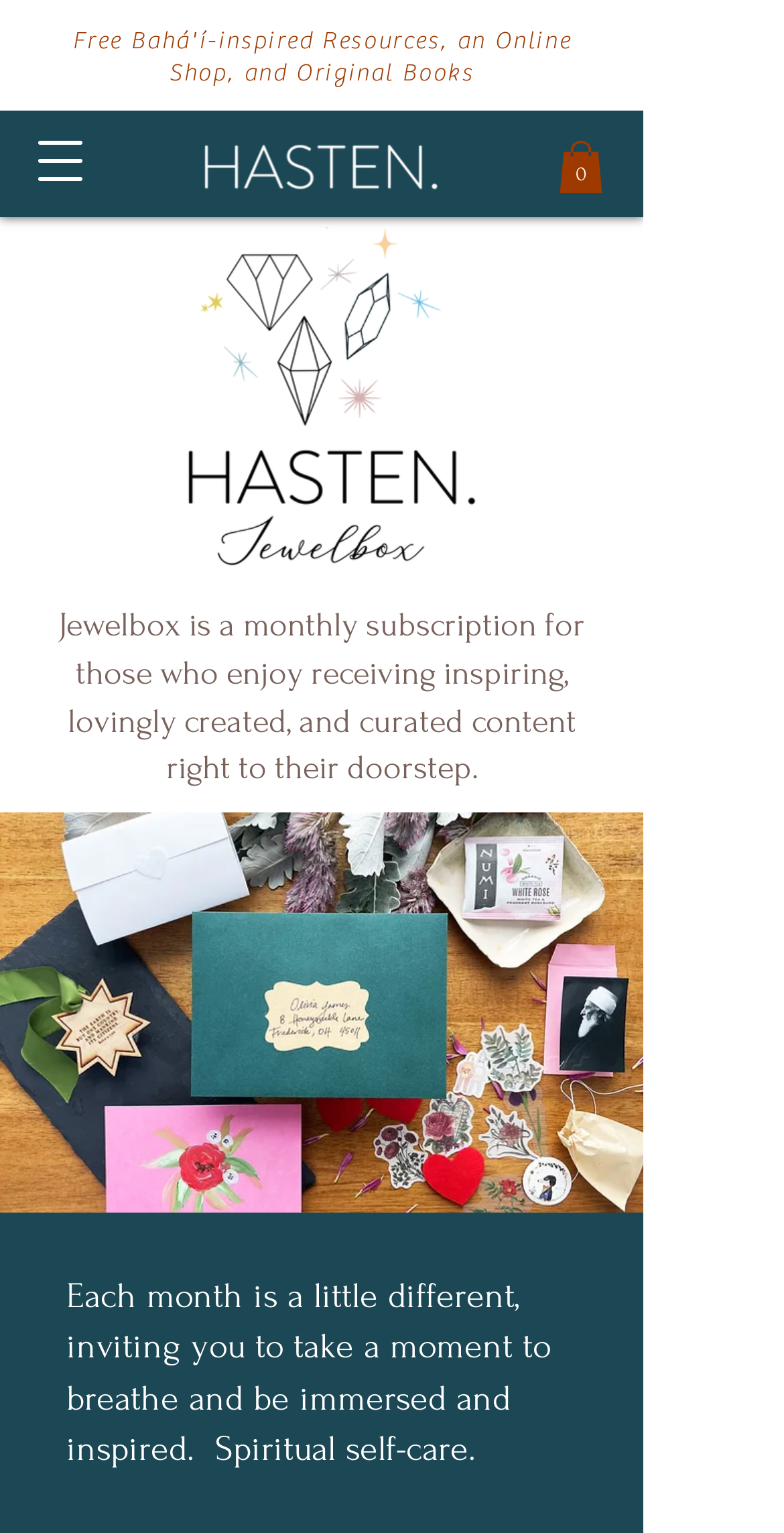Use the information in the screenshot to answer the question comprehensively: What is the purpose of the subscription service?

The purpose of the subscription service can be inferred from the static text description 'Each month is a little different, inviting you to take a moment to breathe and be immersed and inspired. Spiritual self-care.' which suggests that the service is meant for spiritual self-care.